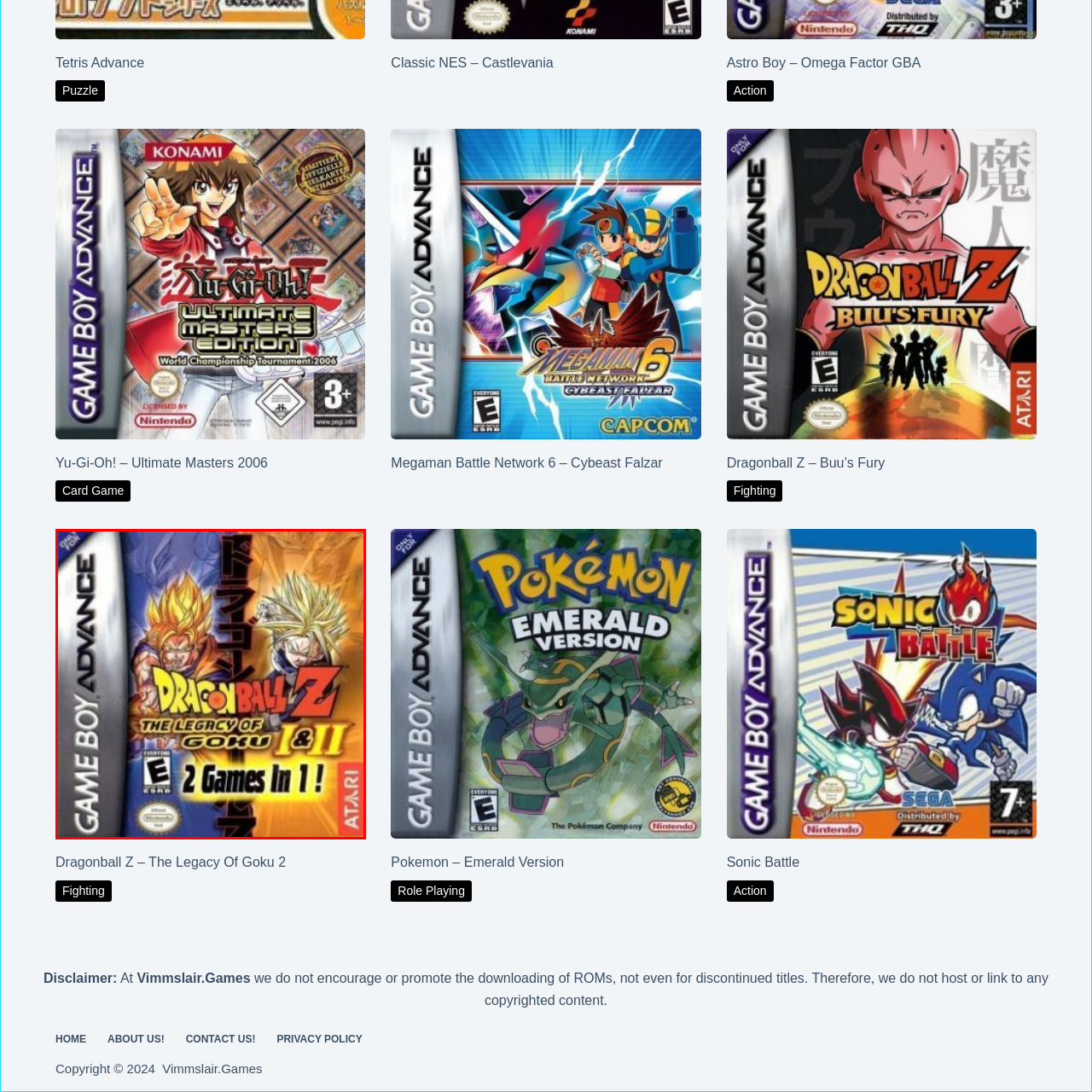Focus on the content within the red box and provide a succinct answer to this question using just one word or phrase: 
What is the rating of the game?

E for Everyone